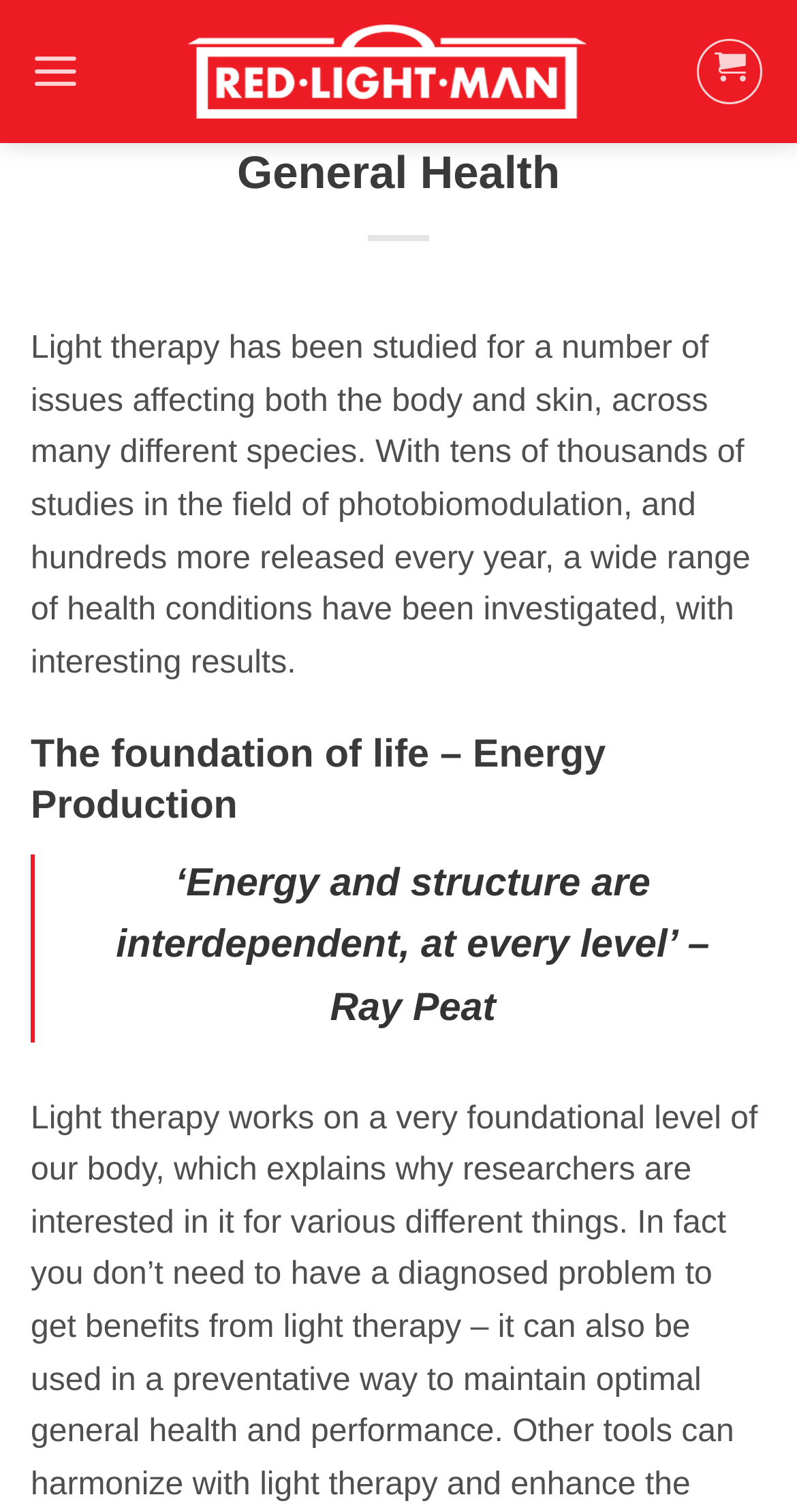What is the field of study mentioned in the webpage?
Based on the image, answer the question with as much detail as possible.

The field of study mentioned in the webpage is photobiomodulation, as indicated by the static text element that says 'With tens of thousands of studies in the field of photobiomodulation, and hundreds more released every year...'.